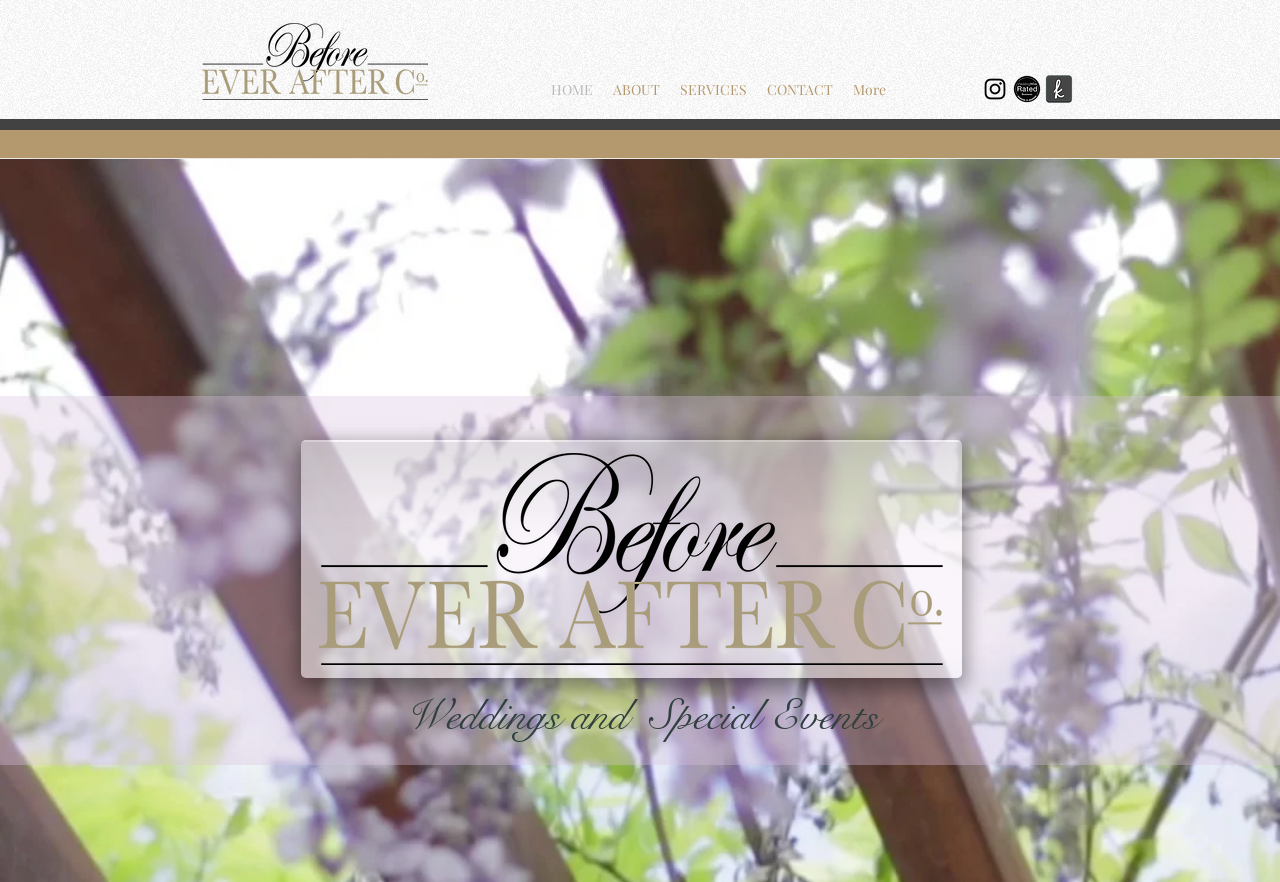What is the logo image filename? Based on the screenshot, please respond with a single word or phrase.

BEA Logo1.png